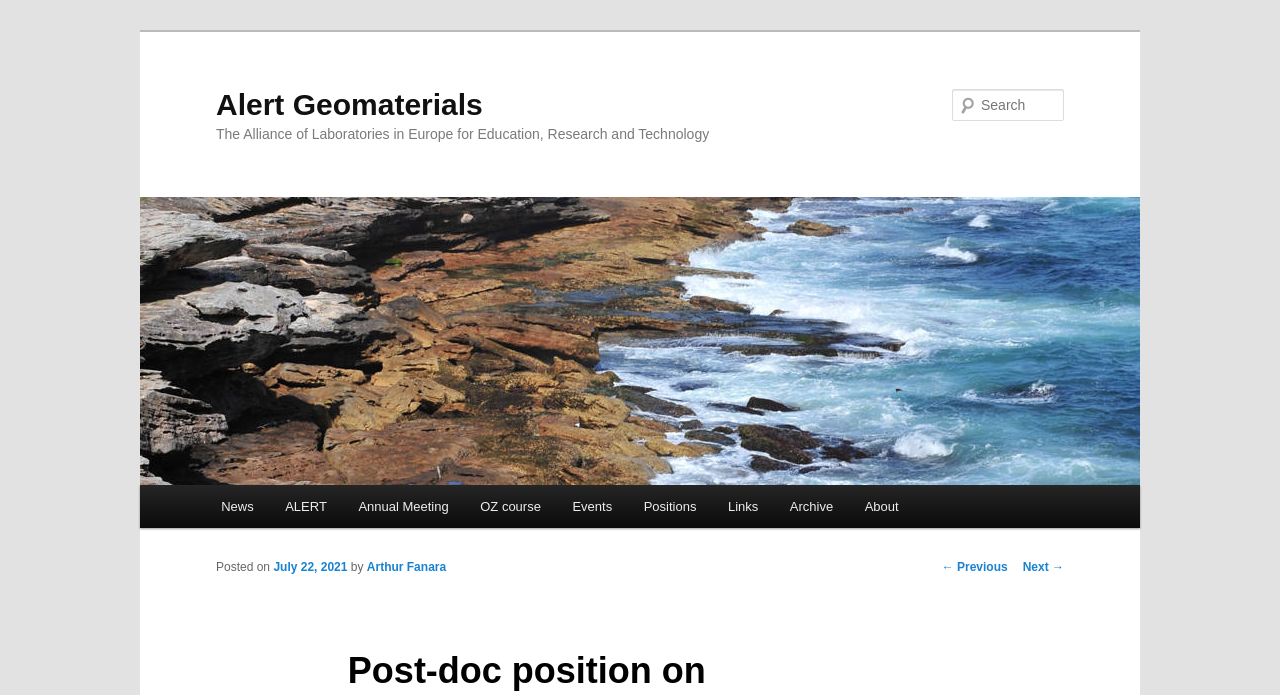Provide the bounding box coordinates of the area you need to click to execute the following instruction: "Search for something".

[0.744, 0.128, 0.831, 0.174]